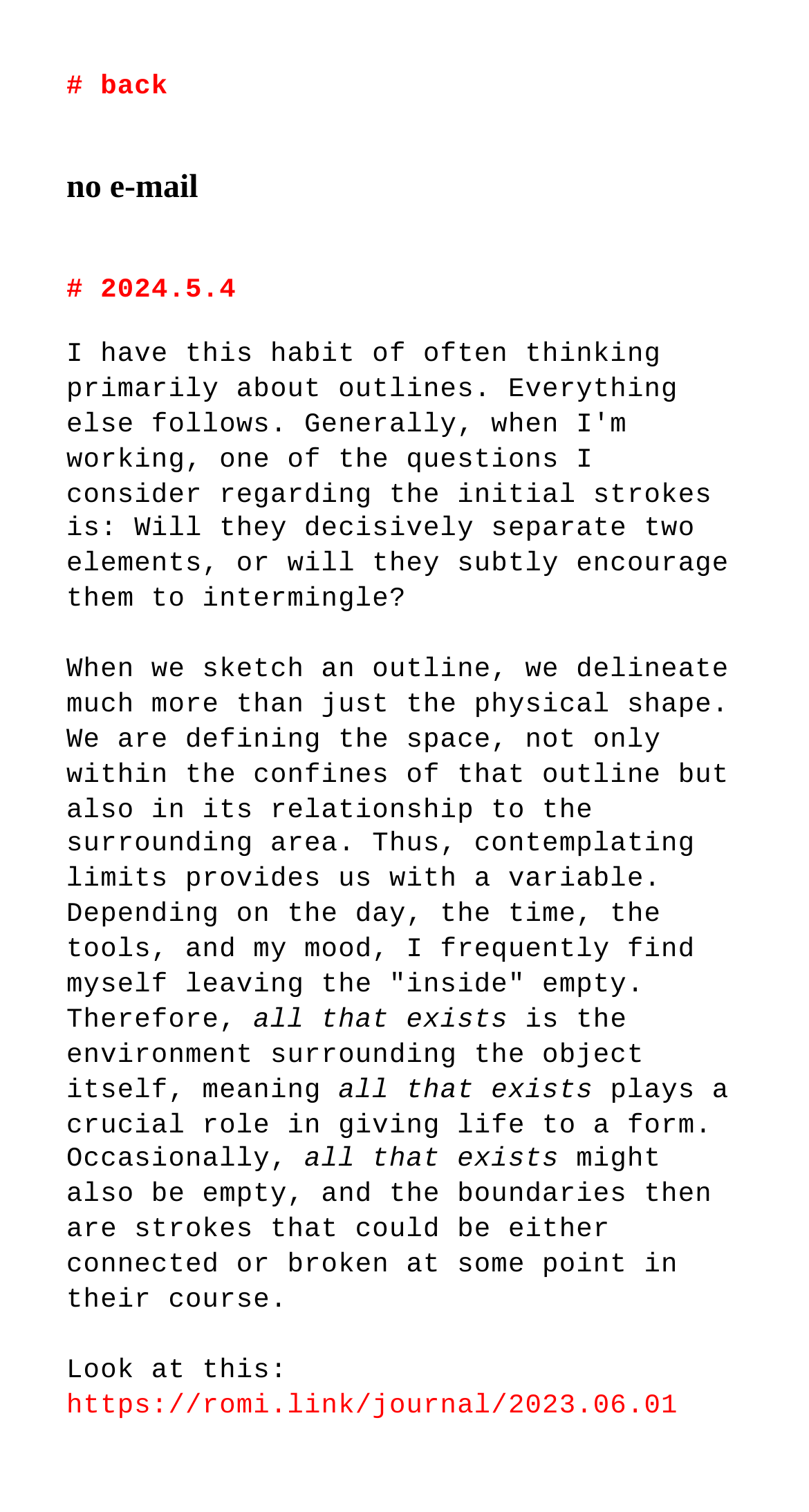Provide an in-depth caption for the webpage.

The webpage appears to be a personal website or blog belonging to Romina Malta. At the top left corner, there is a link labeled "# back" which suggests a navigation element. Below it, there is a static text "no e-mail" which might indicate that the website owner does not want to share their email address.

To the right of the "no e-mail" text, there is a link labeled "# 2024.5.4" which could be a date or a specific entry on the website. Below these elements, there is a long paragraph of text that discusses the concept of outlining and how it defines not only the physical shape but also the surrounding space. The text is divided into several sections, with some phrases like "all that exists" and "plays a crucial role in giving life to a form" standing out.

The text is arranged in a vertical column, with each section building upon the previous one. The language used is philosophical and contemplative, suggesting that the website might be focused on art, design, or creative writing.

At the bottom of the page, there is a static text "Look at this:" followed by a link to a specific journal entry dated 2023.06.01. This link is positioned at the bottom left corner of the page. Overall, the webpage has a simple and minimalistic design, with a focus on the written content.